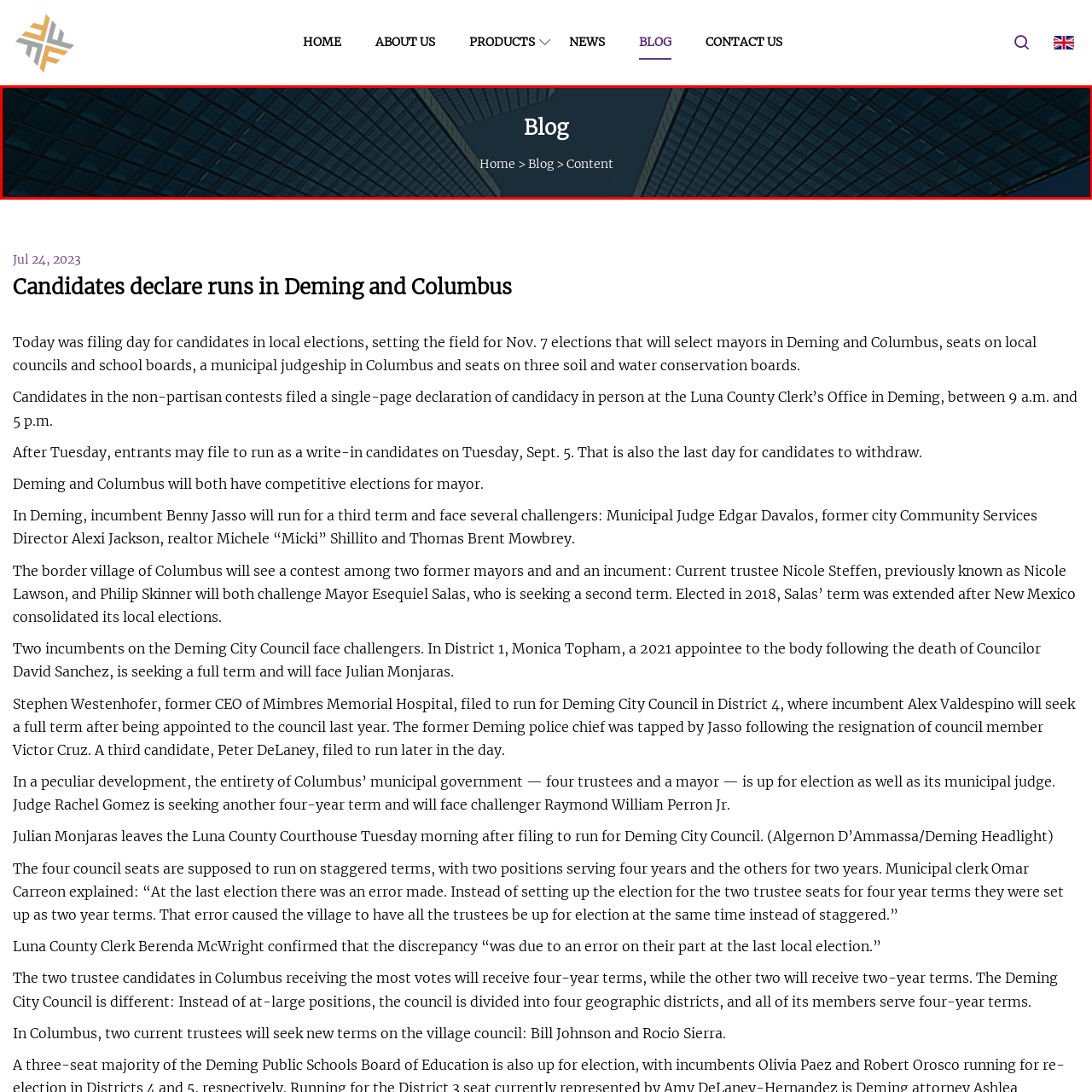What is the purpose of the navigation links on the banner?
Look closely at the part of the image outlined in red and give a one-word or short phrase answer.

Enhance user experience